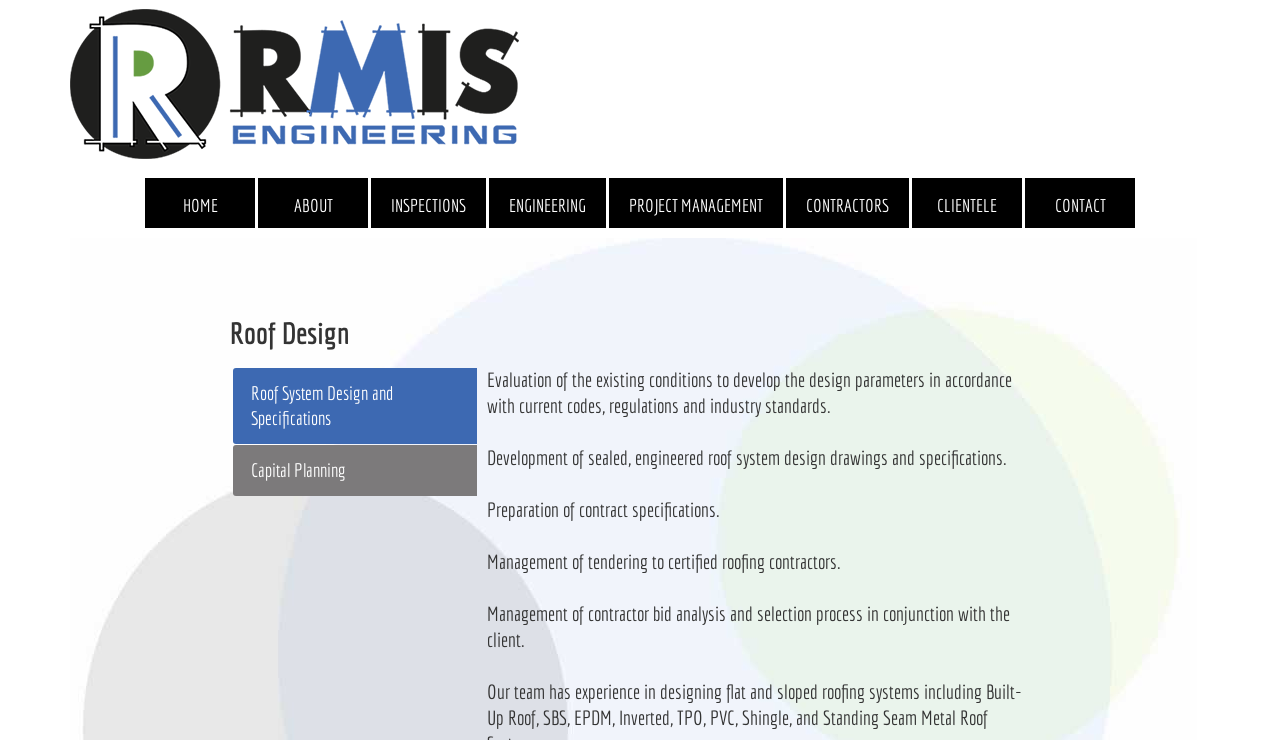Highlight the bounding box coordinates of the element that should be clicked to carry out the following instruction: "Go to the HOME page". The coordinates must be given as four float numbers ranging from 0 to 1, i.e., [left, top, right, bottom].

[0.113, 0.241, 0.199, 0.308]